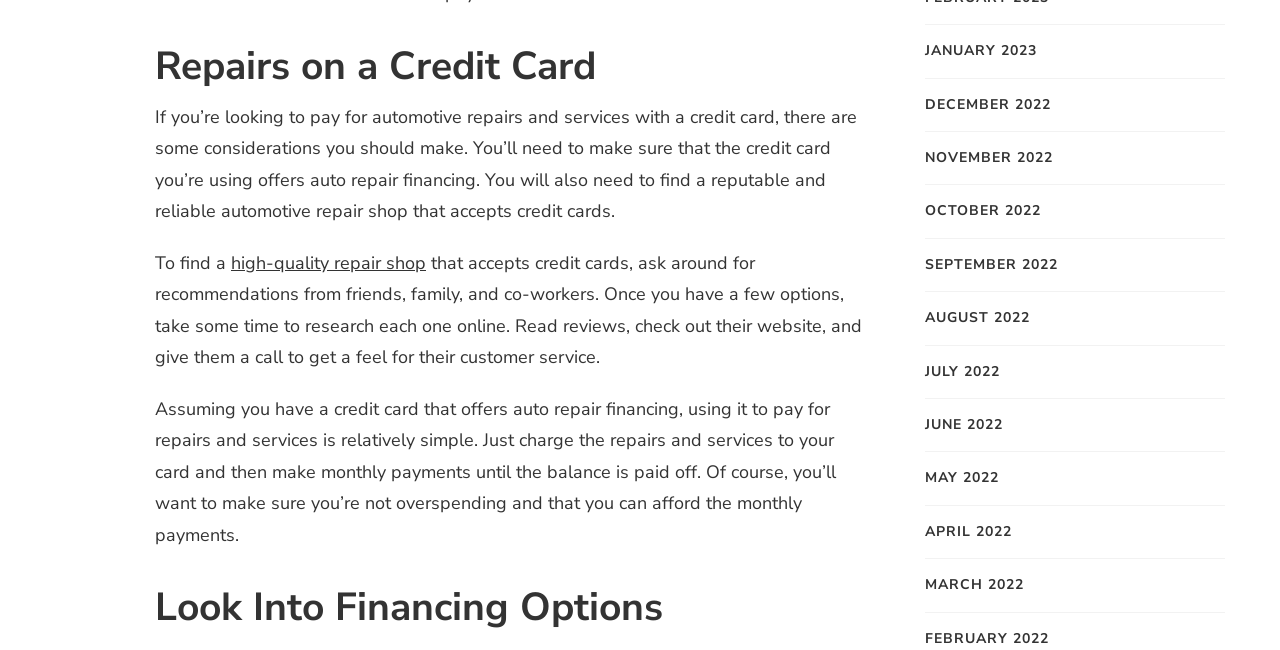Please predict the bounding box coordinates of the element's region where a click is necessary to complete the following instruction: "click on 'high-quality repair shop'". The coordinates should be represented by four float numbers between 0 and 1, i.e., [left, top, right, bottom].

[0.18, 0.385, 0.333, 0.422]